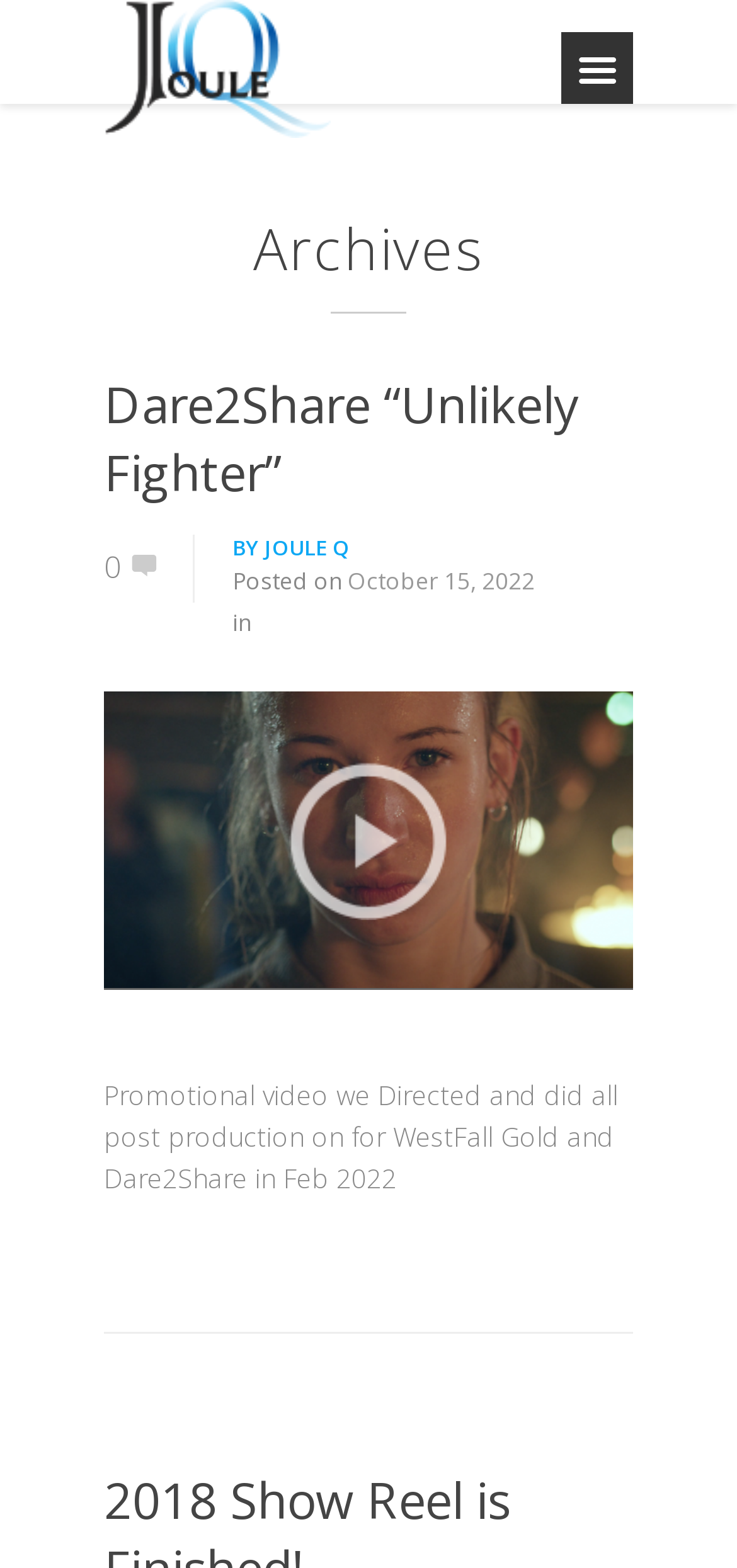What is the date of the posted video? Please answer the question using a single word or phrase based on the image.

October 15, 2022